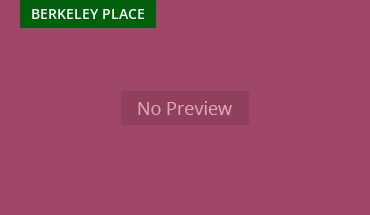Explain in detail what you see in the image.

The image represents a placeholder or a thumbnail for the article titled "BLUE SKY BLACK DEATH-Third Party" on the Berkeley Place website. It features a solid maroon background with a translucent button overlay displaying the text "No Preview," indicating that an image preview or additional content is currently unavailable. Above the thumbnail, there's a green header with the text "BERKELEY PLACE," which serves as the site’s branding. This layout is commonly used on blogs or content aggregation sites to highlight articles, although the lack of an image preview suggests that the content might not be ready for display or is temporarily unavailable.